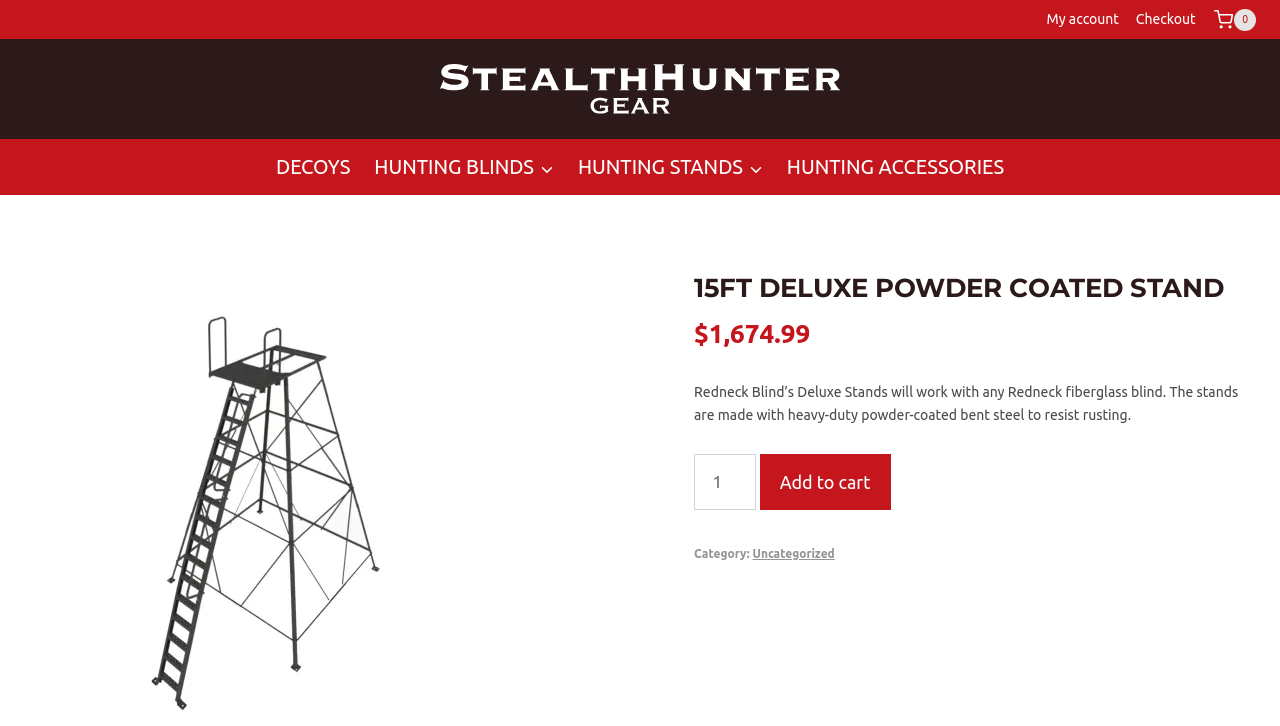Indicate the bounding box coordinates of the element that needs to be clicked to satisfy the following instruction: "View shopping cart". The coordinates should be four float numbers between 0 and 1, i.e., [left, top, right, bottom].

[0.948, 0.012, 0.981, 0.042]